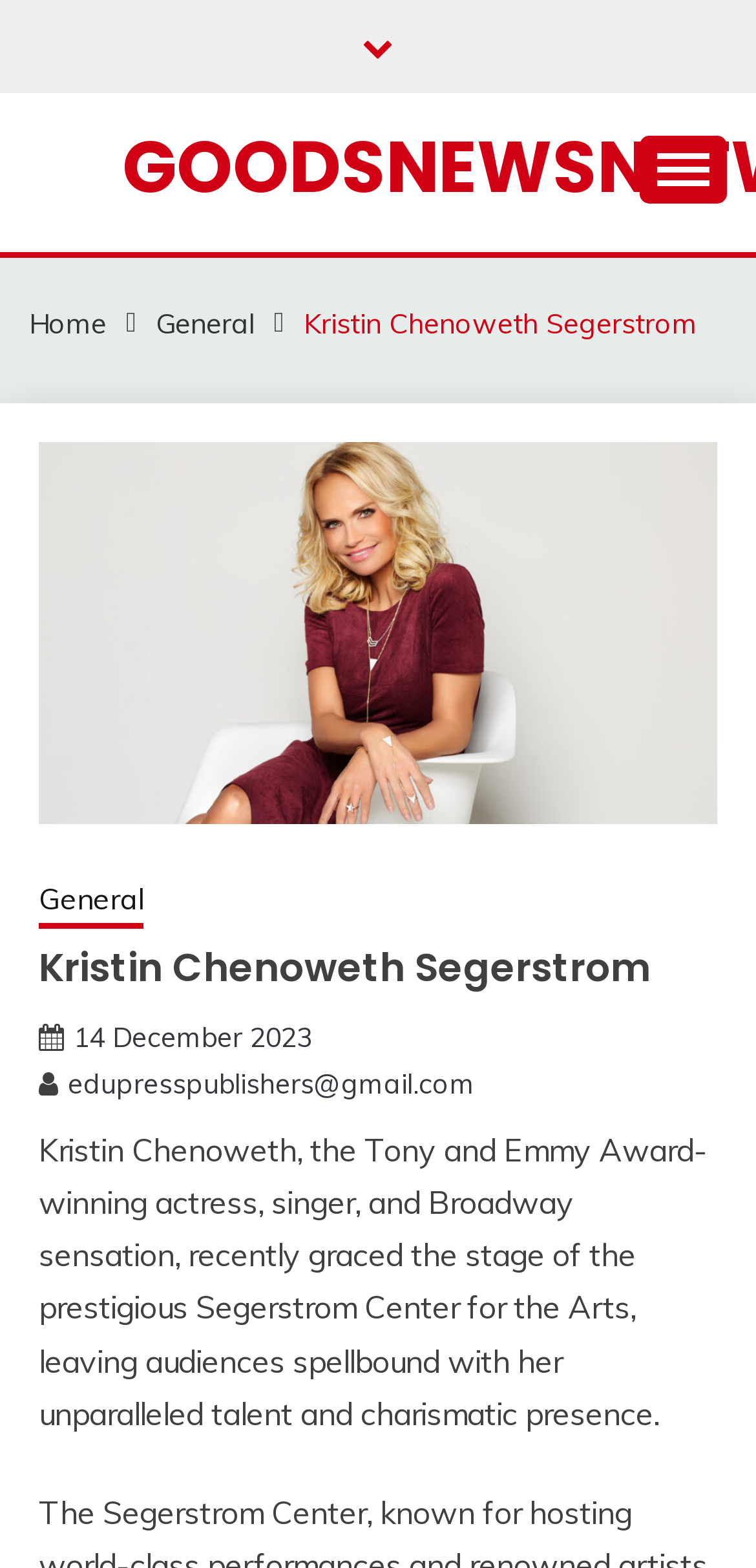Find the bounding box coordinates for the UI element that matches this description: "14 December 2023".

[0.097, 0.65, 0.413, 0.673]